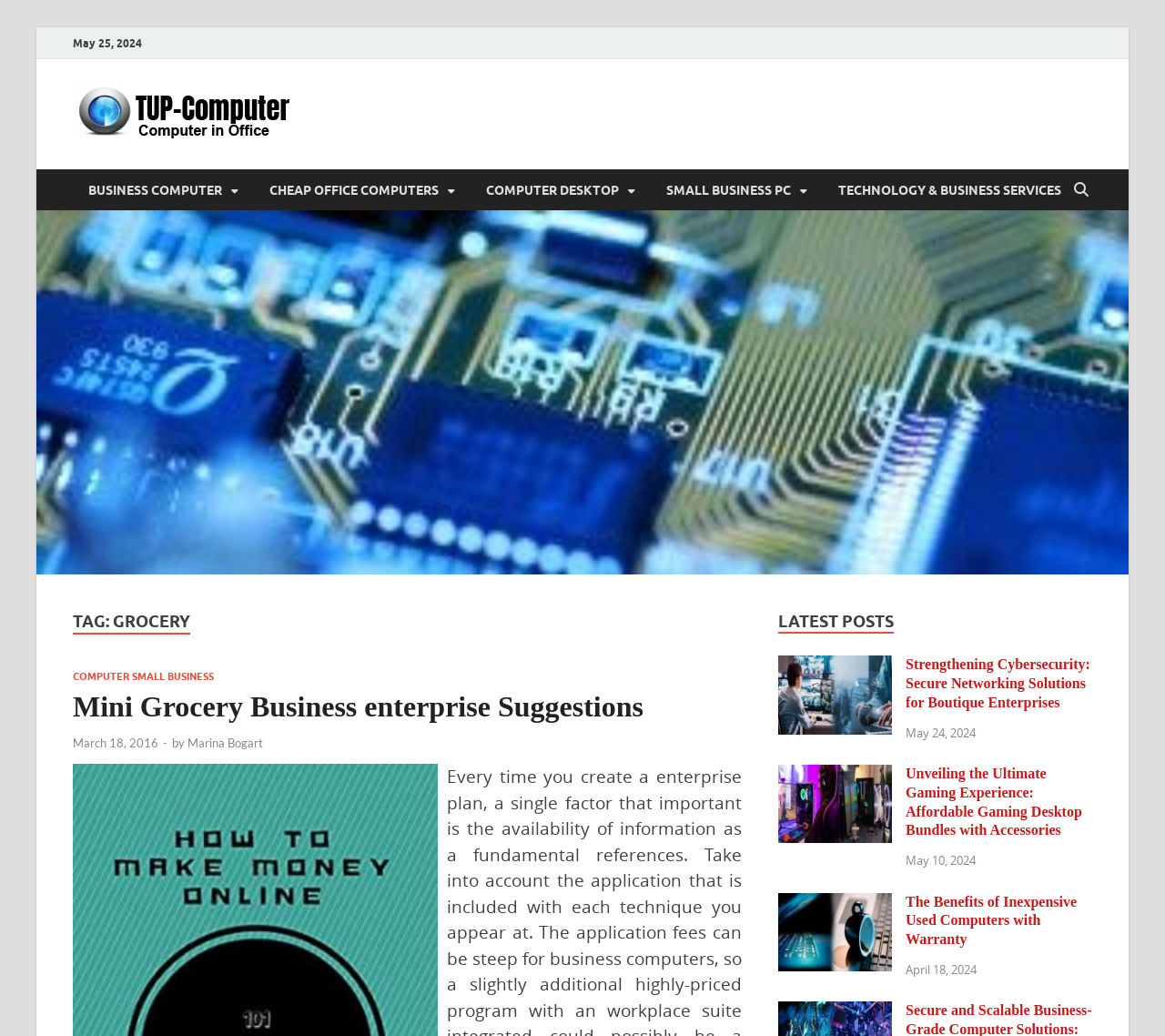Provide the bounding box coordinates for the area that should be clicked to complete the instruction: "explore the topic of BUSINESS COMPUTER".

[0.062, 0.163, 0.218, 0.203]